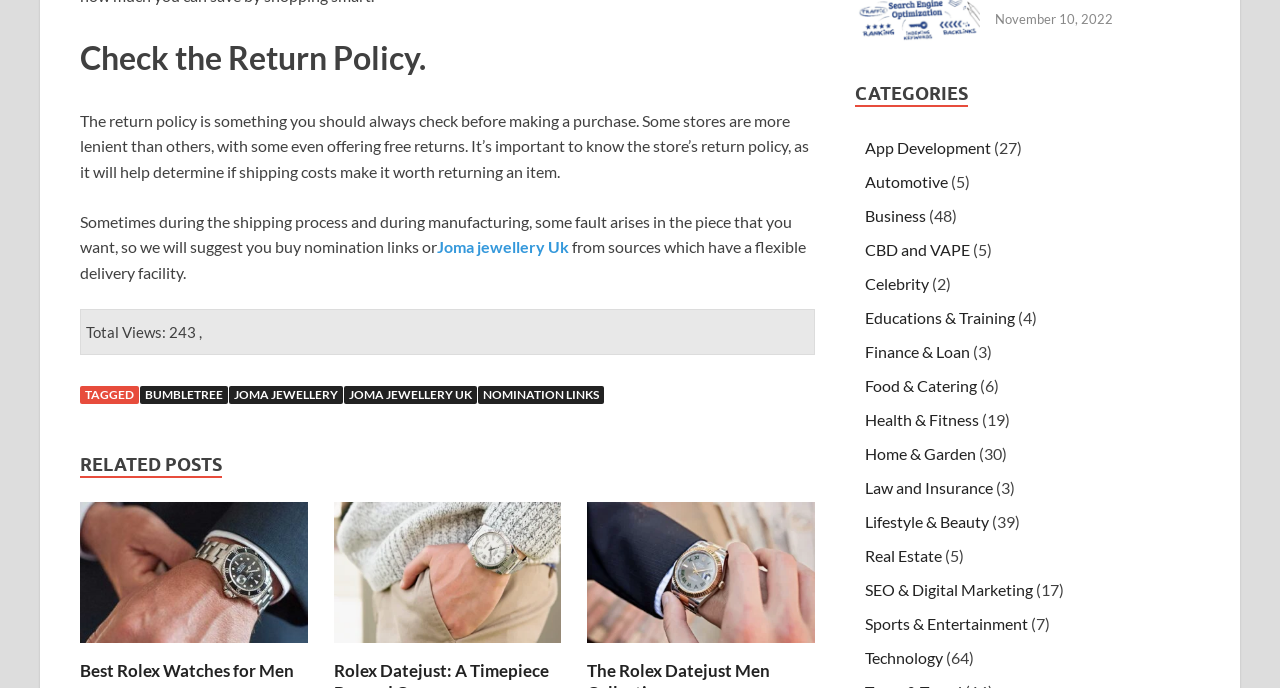Please determine the bounding box coordinates of the section I need to click to accomplish this instruction: "Load more articles".

None